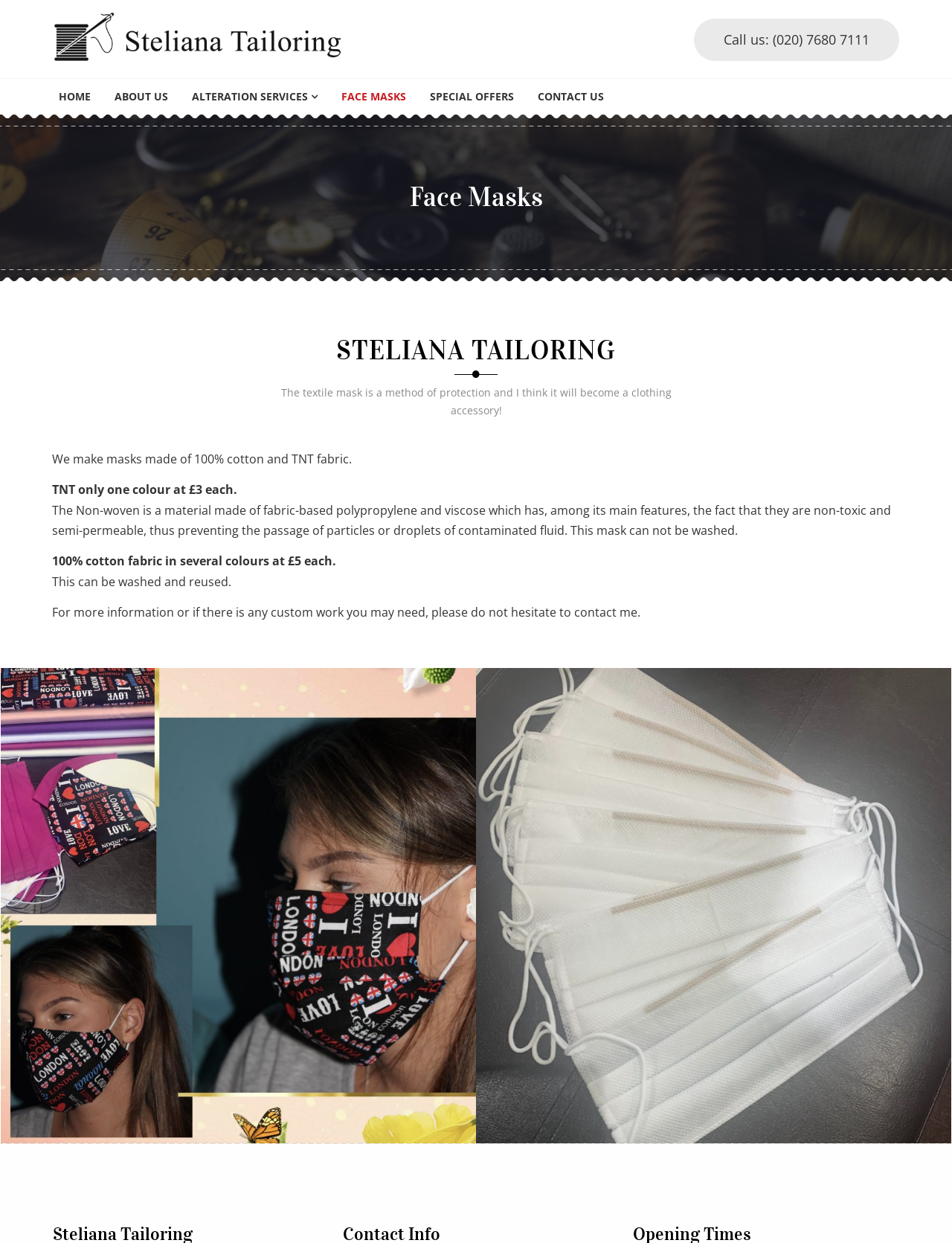Provide an in-depth caption for the webpage.

The webpage is about Face Masks offered by Steliana Tailoring, a tailor in the City of London. At the top left, there is a logo of Steliana Tailoring, which is an image with a link to the website's homepage. Below the logo, there is a brief introduction to Steliana Tailoring, describing them as experts in ladies and gentlemen's tailoring.

To the right of the logo, there is a primary navigation menu with six links: HOME, ABOUT US, ALTERATION SERVICES, FACE MASKS, SPECIAL OFFERS, and CONTACT US. The FACE MASKS link is currently active, indicating that the user is on this page.

Below the navigation menu, there is a heading that reads "Face Masks". Underneath, there is a section with a heading "STELIANA TAILORING" and a brief quote about textile masks becoming a clothing accessory.

The main content of the page is divided into two columns. The left column contains text describing the face masks offered by Steliana Tailoring, including the materials used (100% cotton and TNT fabric), prices, and features (such as washability). The right column features two large images of face masks, labeled as IMG_3422 and IMG_3371.

At the bottom of the page, there is a call-to-action link to contact Steliana Tailoring for more information or custom work.